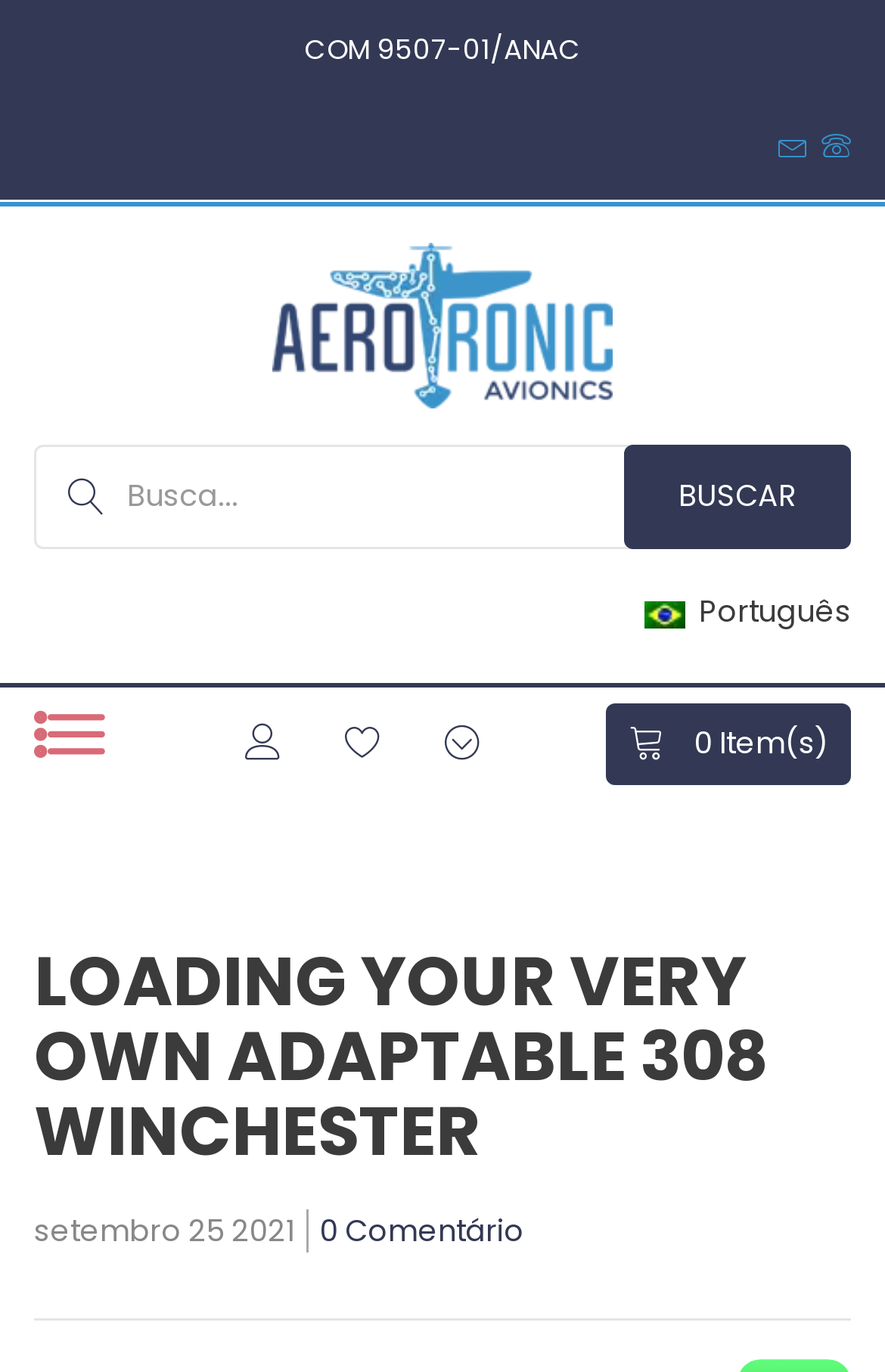Provide a brief response in the form of a single word or phrase:
How many comments are there on the latest article?

0